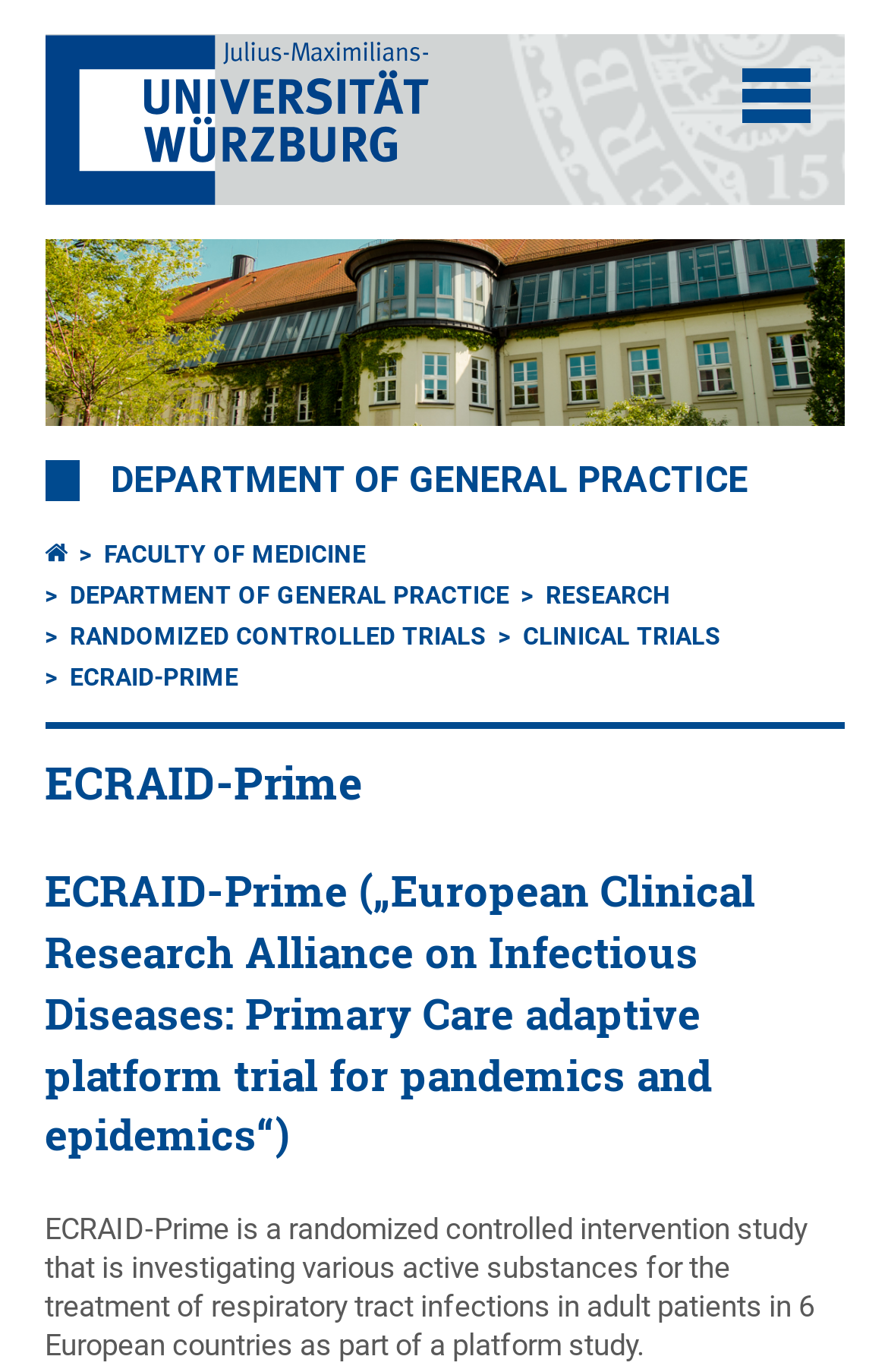Give a one-word or phrase response to the following question: How many parent pages are listed?

5